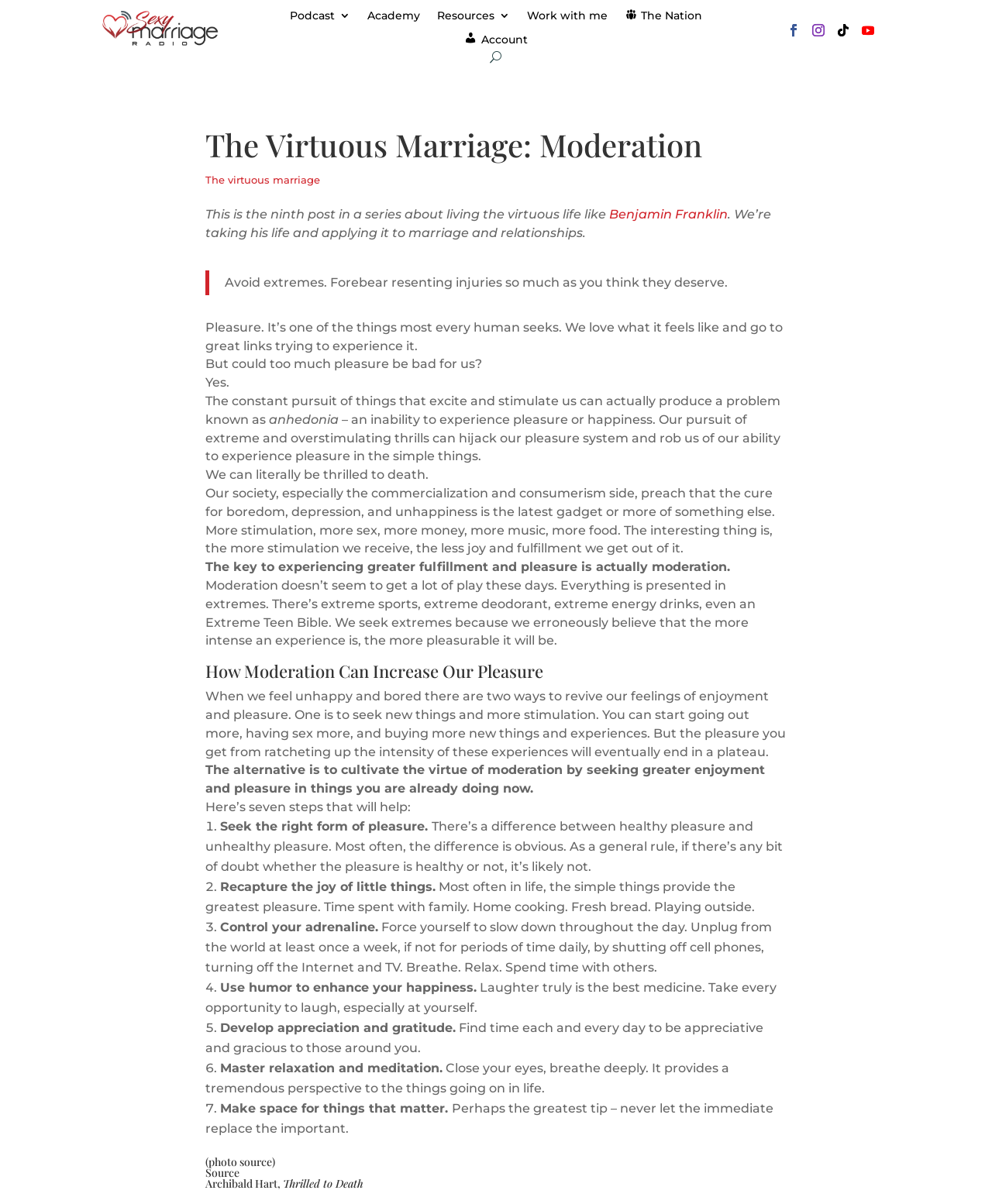Locate the bounding box coordinates of the area to click to fulfill this instruction: "Click the 'Podcast 3' link". The bounding box should be presented as four float numbers between 0 and 1, in the order [left, top, right, bottom].

[0.292, 0.008, 0.353, 0.023]